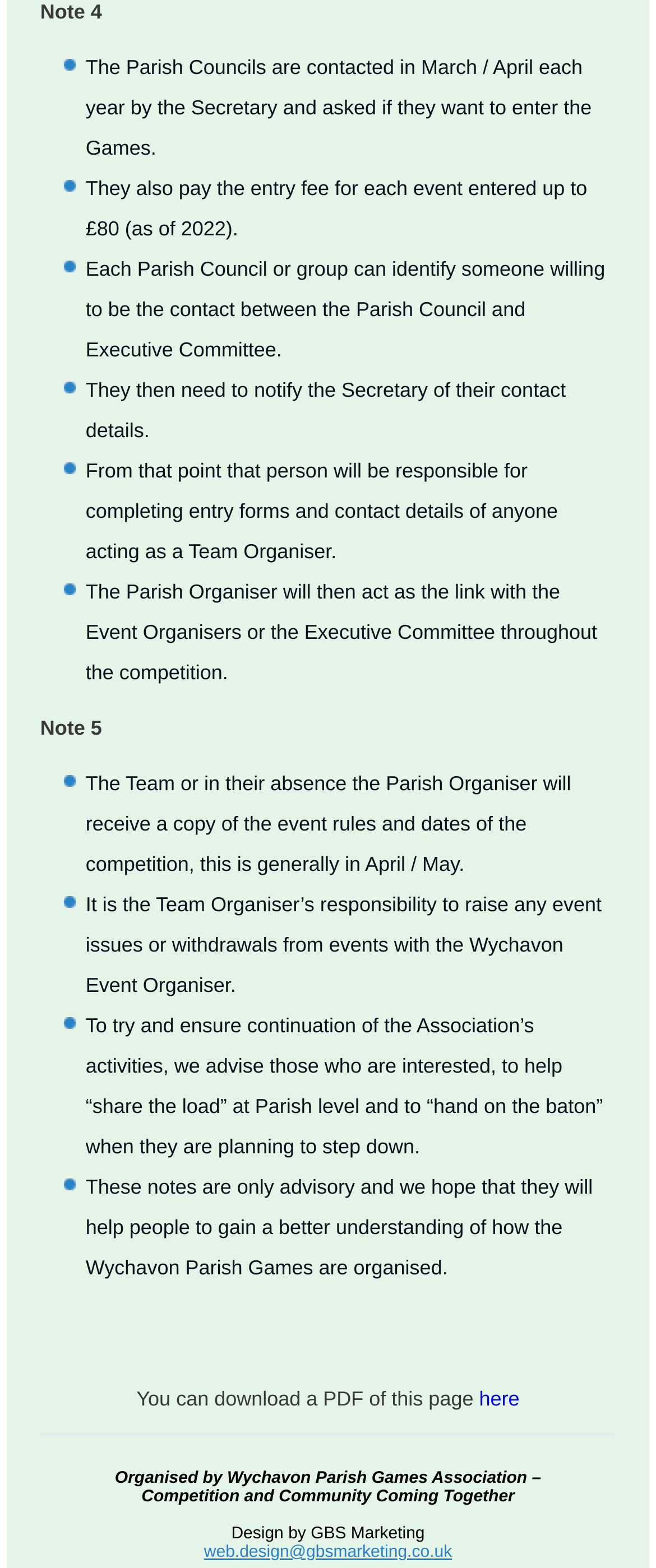Based on the visual content of the image, answer the question thoroughly: When do Parish Councils receive event rules and dates?

The webpage states that the Team or in their absence the Parish Organiser will receive a copy of the event rules and dates of the competition, which is generally in April / May, as mentioned in the sentence 'The Team or in their absence the Parish Organiser will receive a copy of the event rules and dates of the competition, this is generally in April / May.'